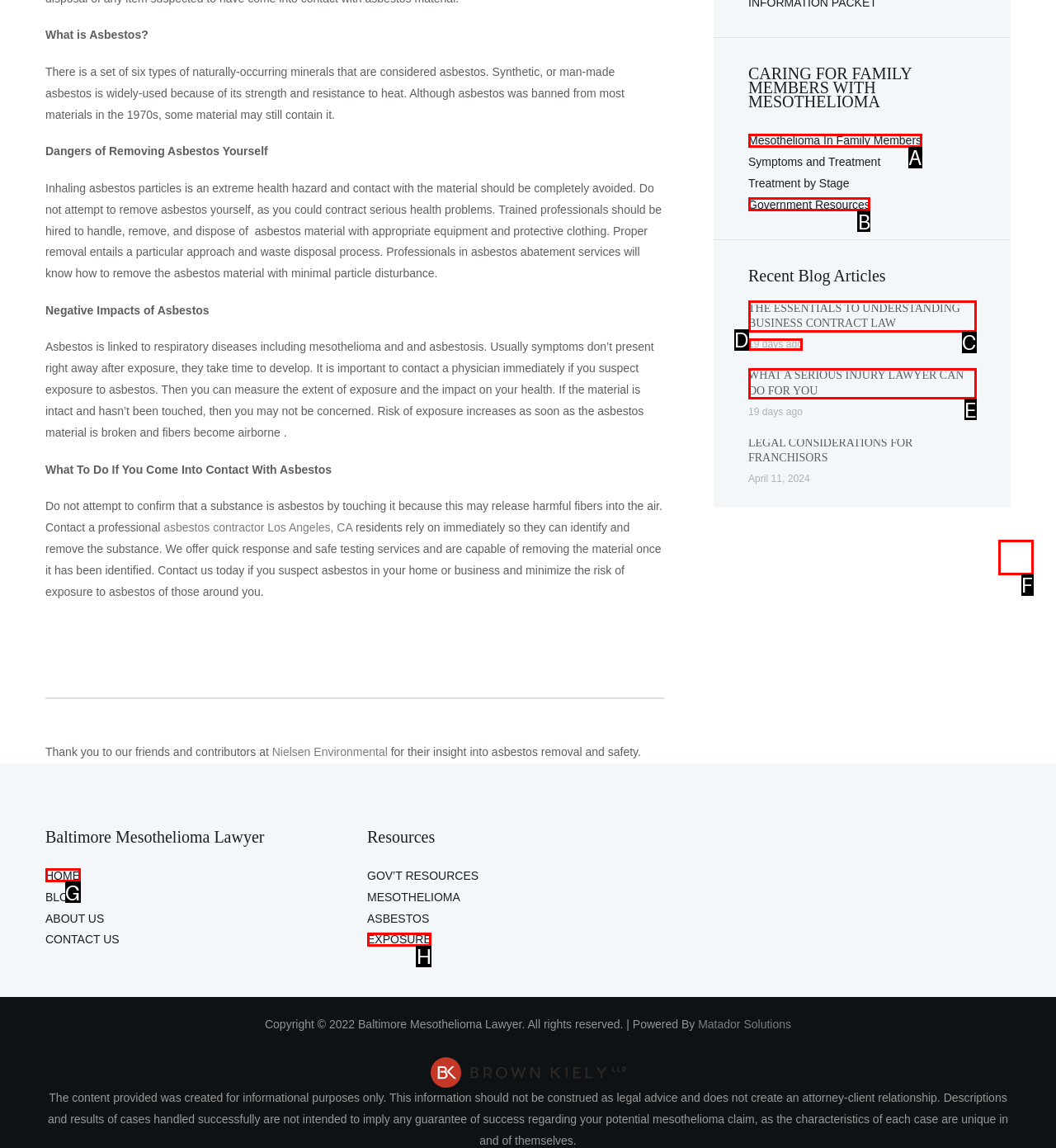Determine the option that best fits the description: Mesothelioma In Family Members
Reply with the letter of the correct option directly.

A